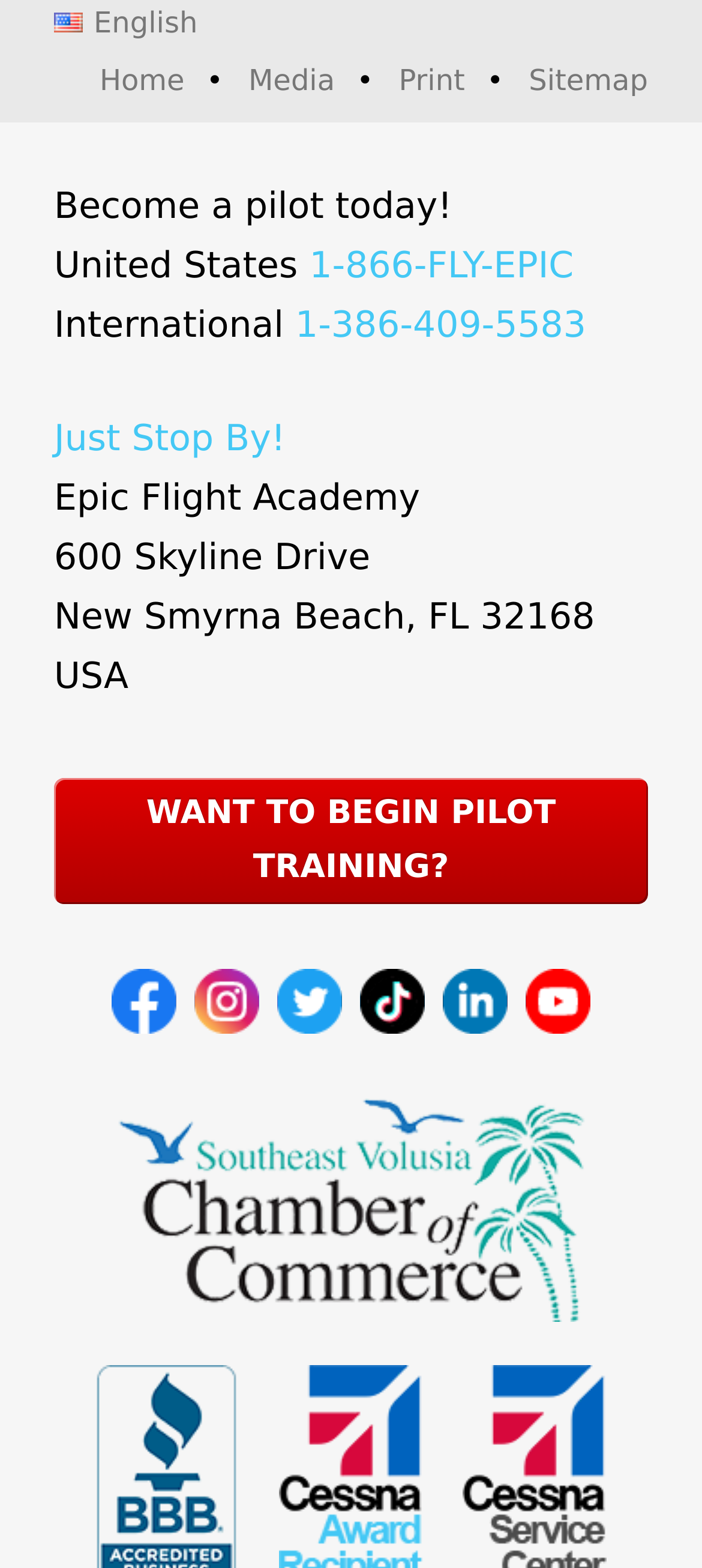What is the phone number for international calls?
Based on the image, give a one-word or short phrase answer.

1-386-409-5583